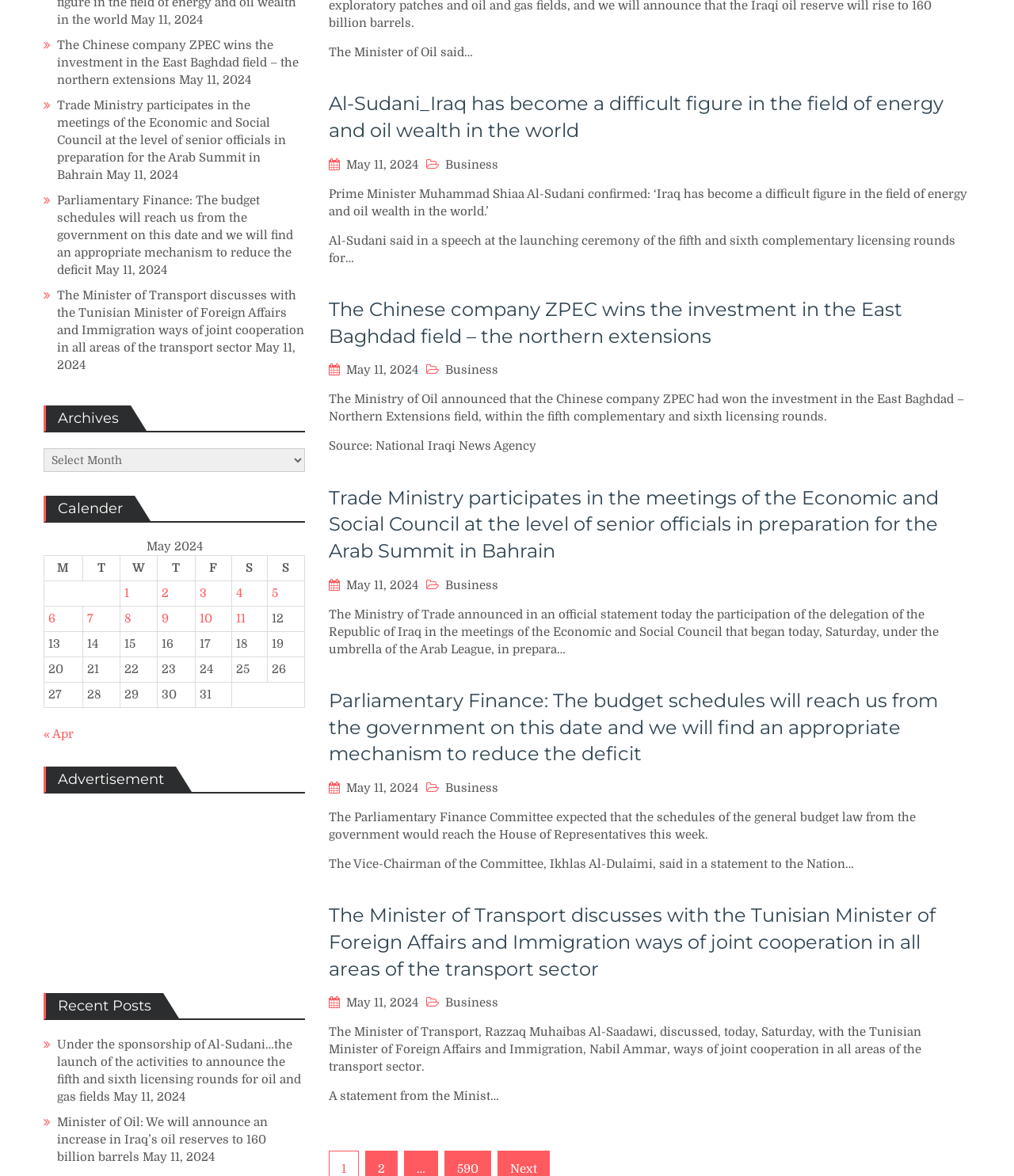Given the element description « Apr, identify the bounding box coordinates for the UI element on the webpage screenshot. The format should be (top-left x, top-left y, bottom-right x, bottom-right y), with values between 0 and 1.

[0.043, 0.618, 0.073, 0.63]